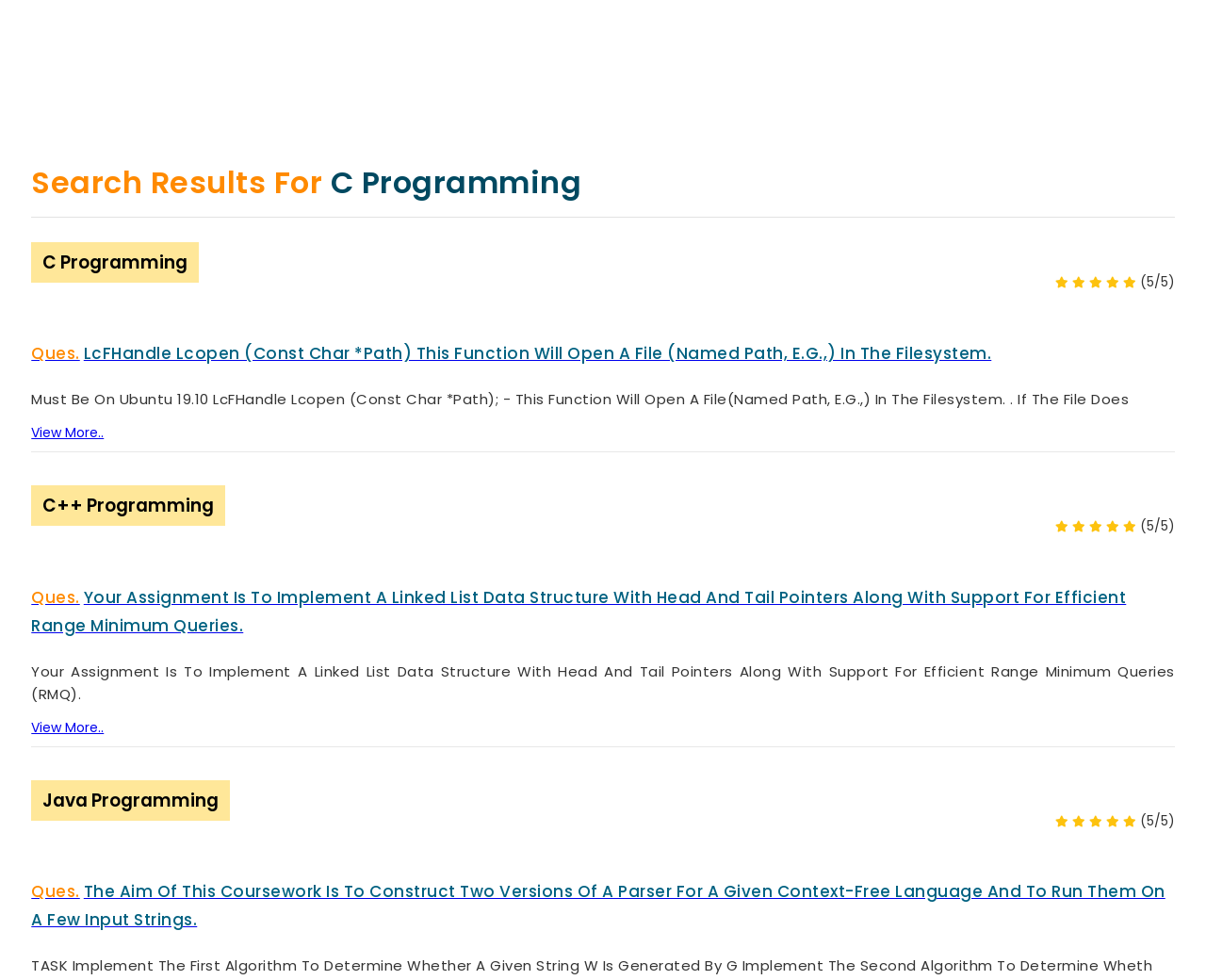Please give a succinct answer to the question in one word or phrase:
What is the purpose of the 'Search your question here' textbox?

To search questions